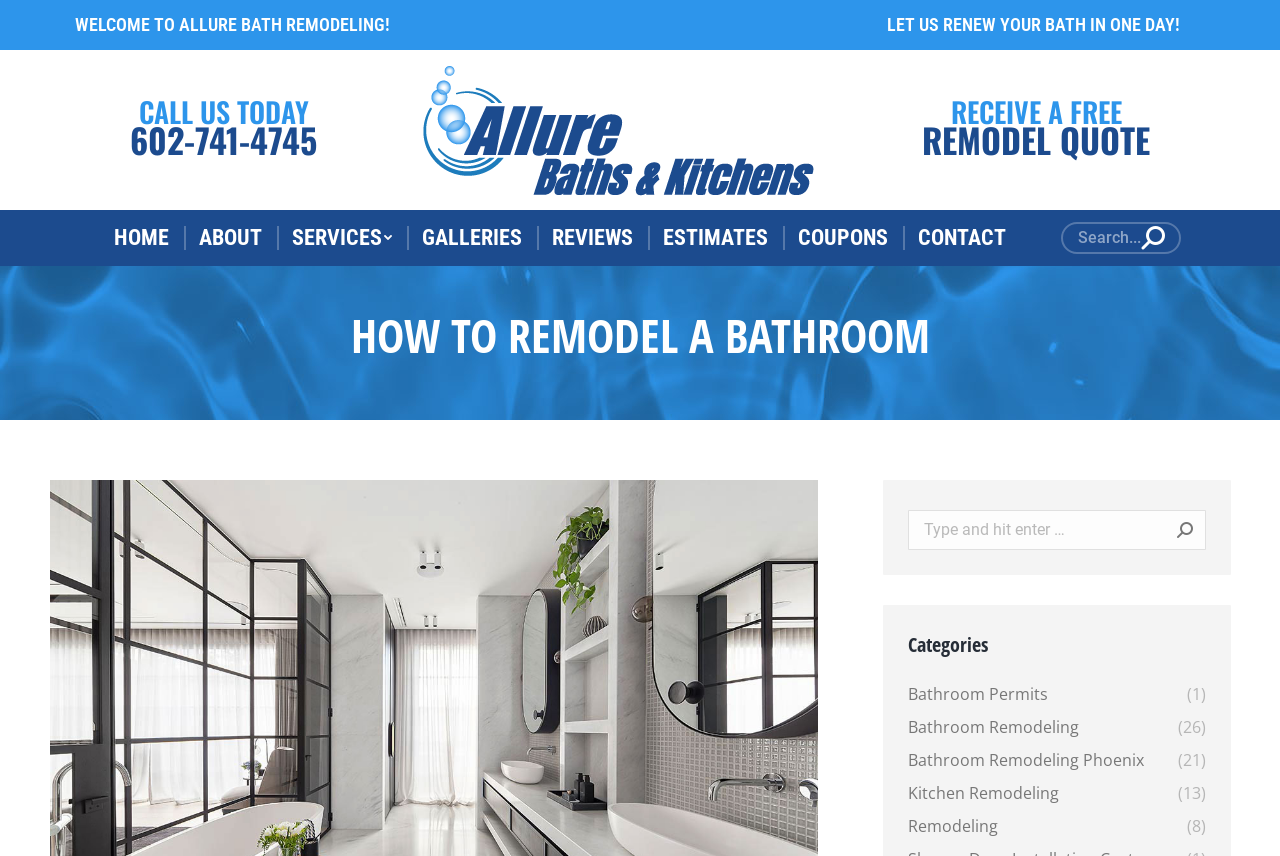How many search bars are on the webpage?
Please provide a comprehensive and detailed answer to the question.

I looked at the webpage and found two search bars, one at the top right corner and another in the middle of the page, both with a label 'Search:' and an input field.